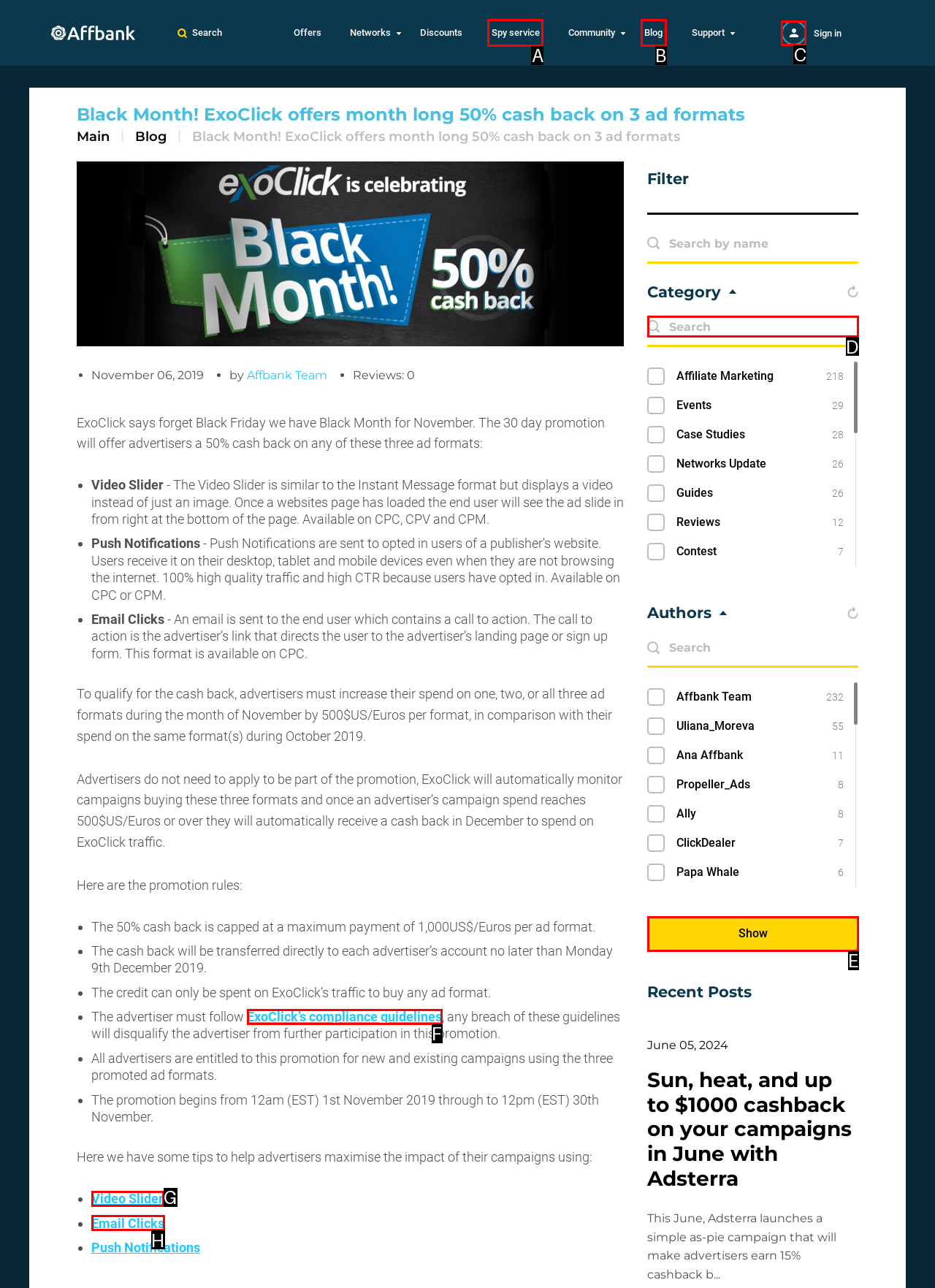Match the description: ExoClick’s compliance guidelines to one of the options shown. Reply with the letter of the best match.

F